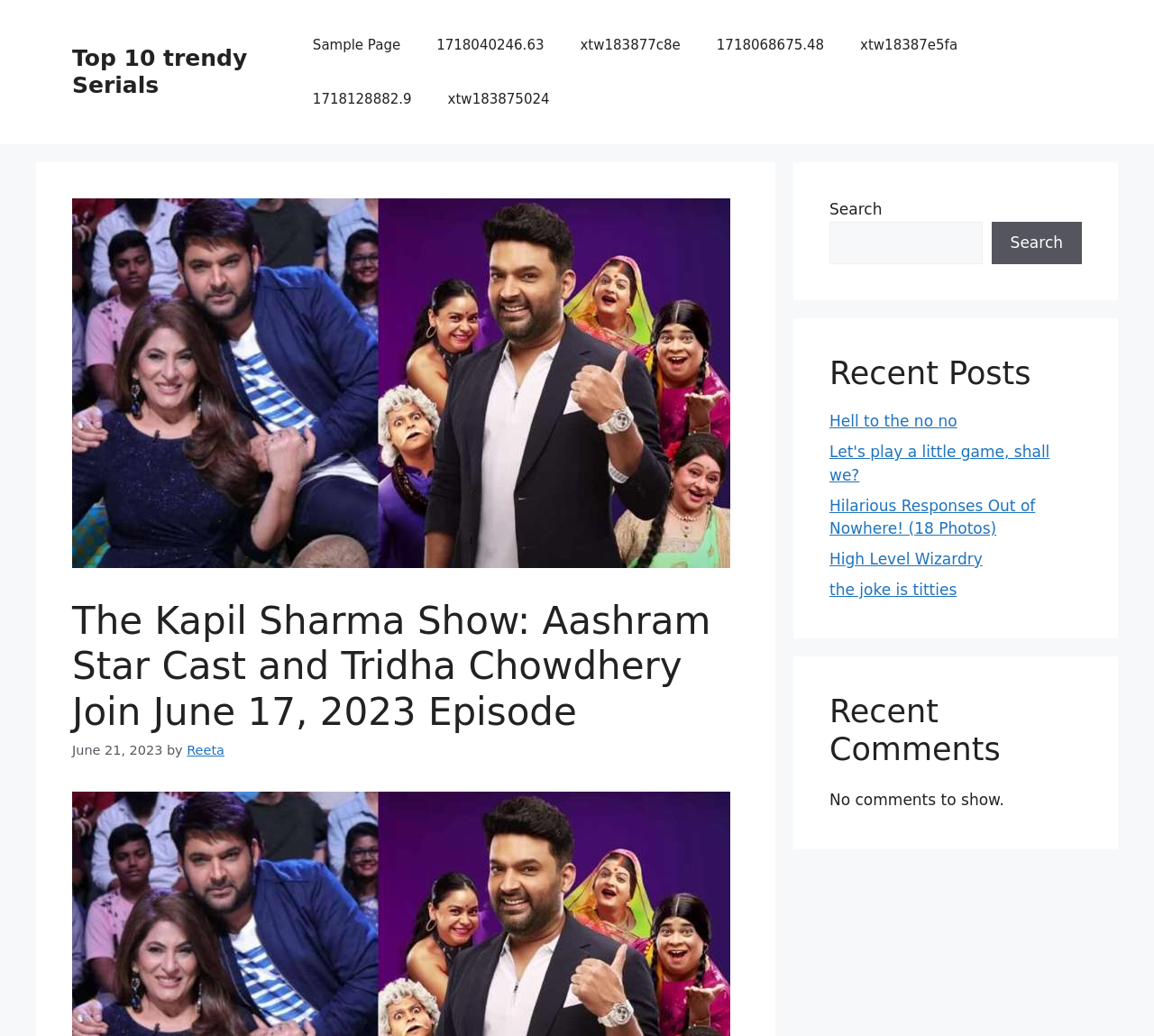Indicate the bounding box coordinates of the clickable region to achieve the following instruction: "Search for something."

[0.719, 0.214, 0.851, 0.255]